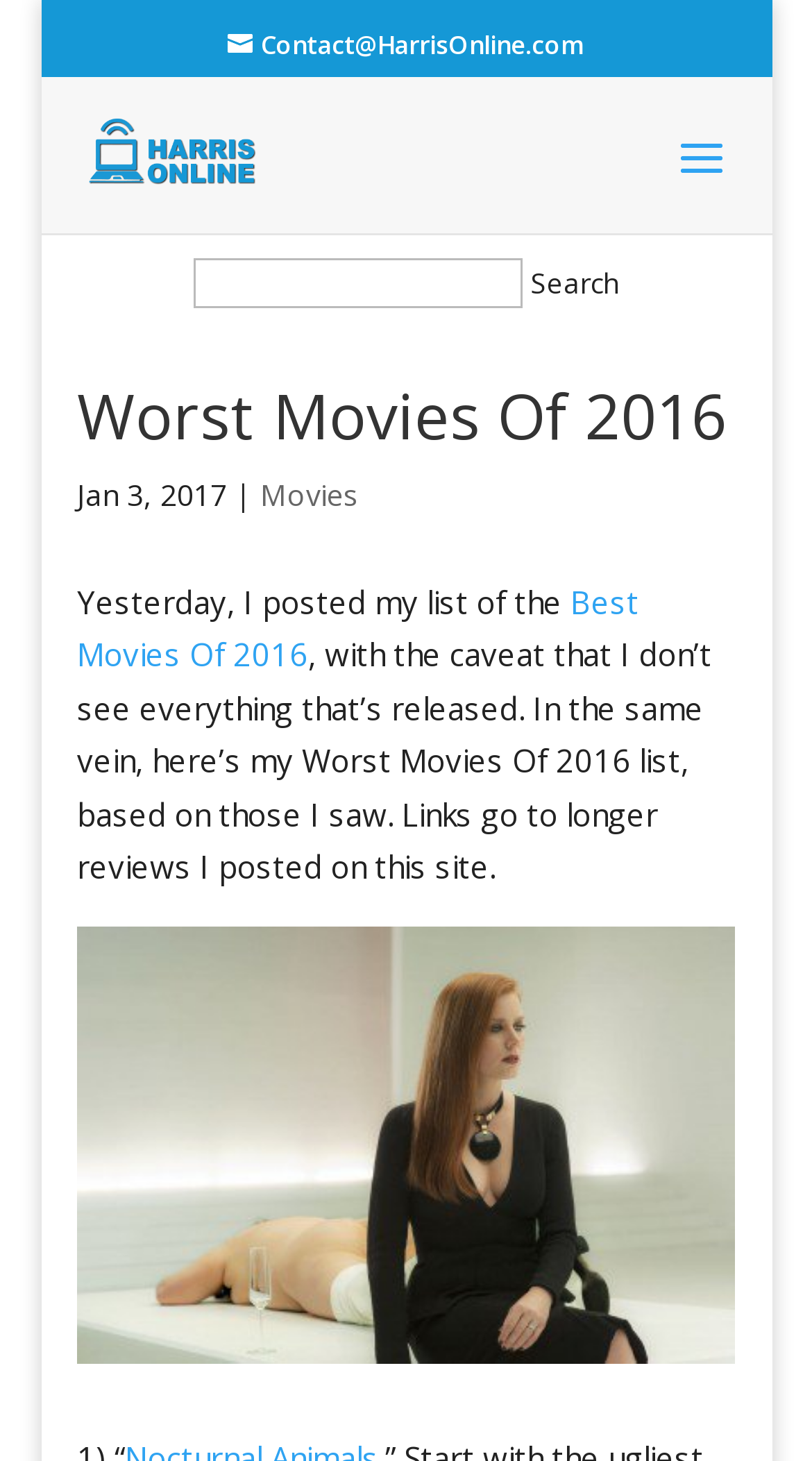Provide a comprehensive description of the webpage.

The webpage is about the "Worst Movies Of 2016" list by Paul Harris Online. At the top, there is a contact link on the left side, and a link to "Paul Harris Online" with an accompanying image on the right side. Below this, there are two search bars, one on the left and one in the center, each with a search box and a search button.

The main content of the page starts with a heading "Worst Movies Of 2016" followed by a date "Jan 3, 2017" and a category label "Movies". The text then explains that the author posted a list of best movies of 2016 yesterday and now presents the worst movies list, with links to longer reviews on the site. 

There is an image at the bottom of the page, taking up most of the width. The overall layout is organized, with clear headings and concise text.